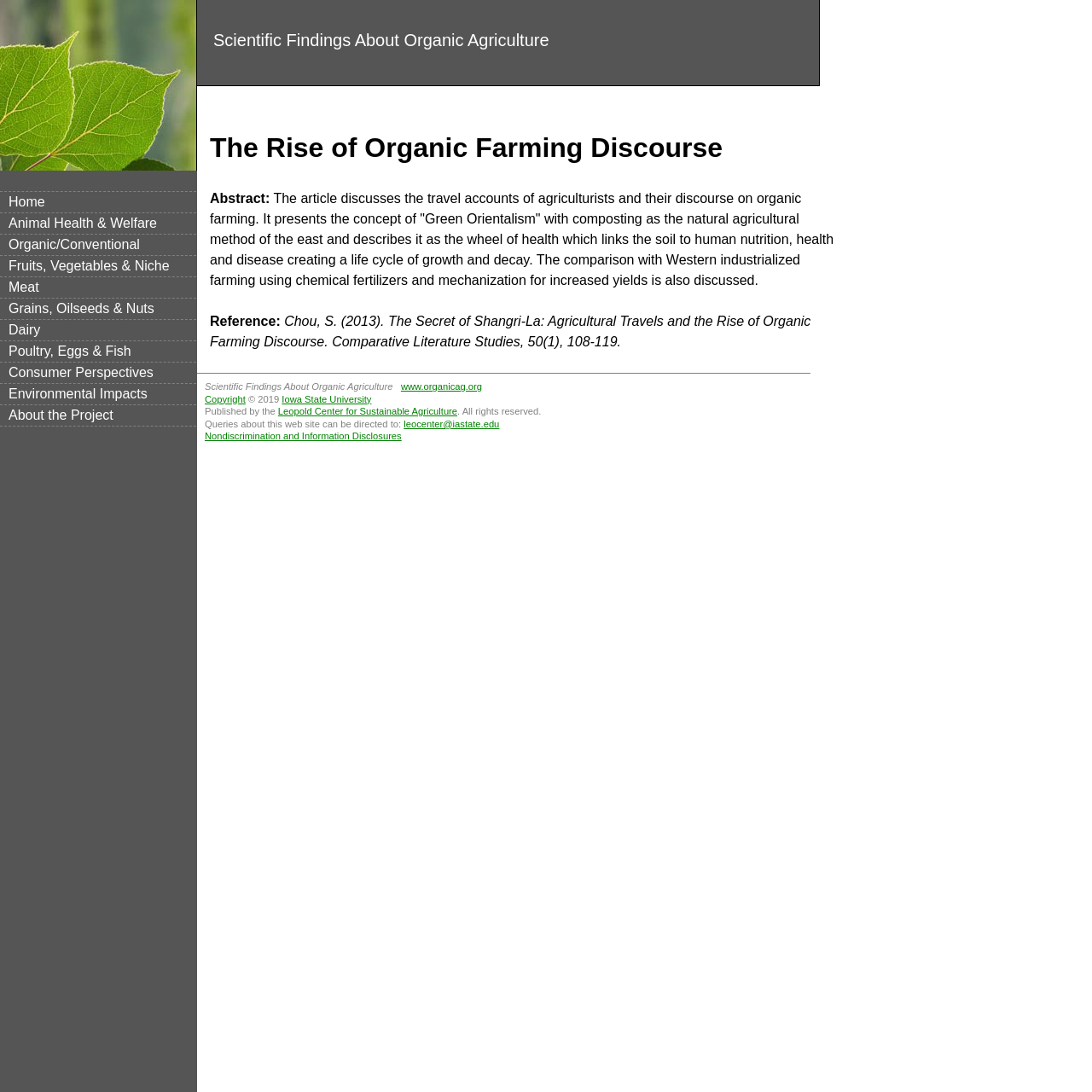Provide the bounding box coordinates of the area you need to click to execute the following instruction: "Read about Animal Health & Welfare".

[0.008, 0.198, 0.144, 0.211]